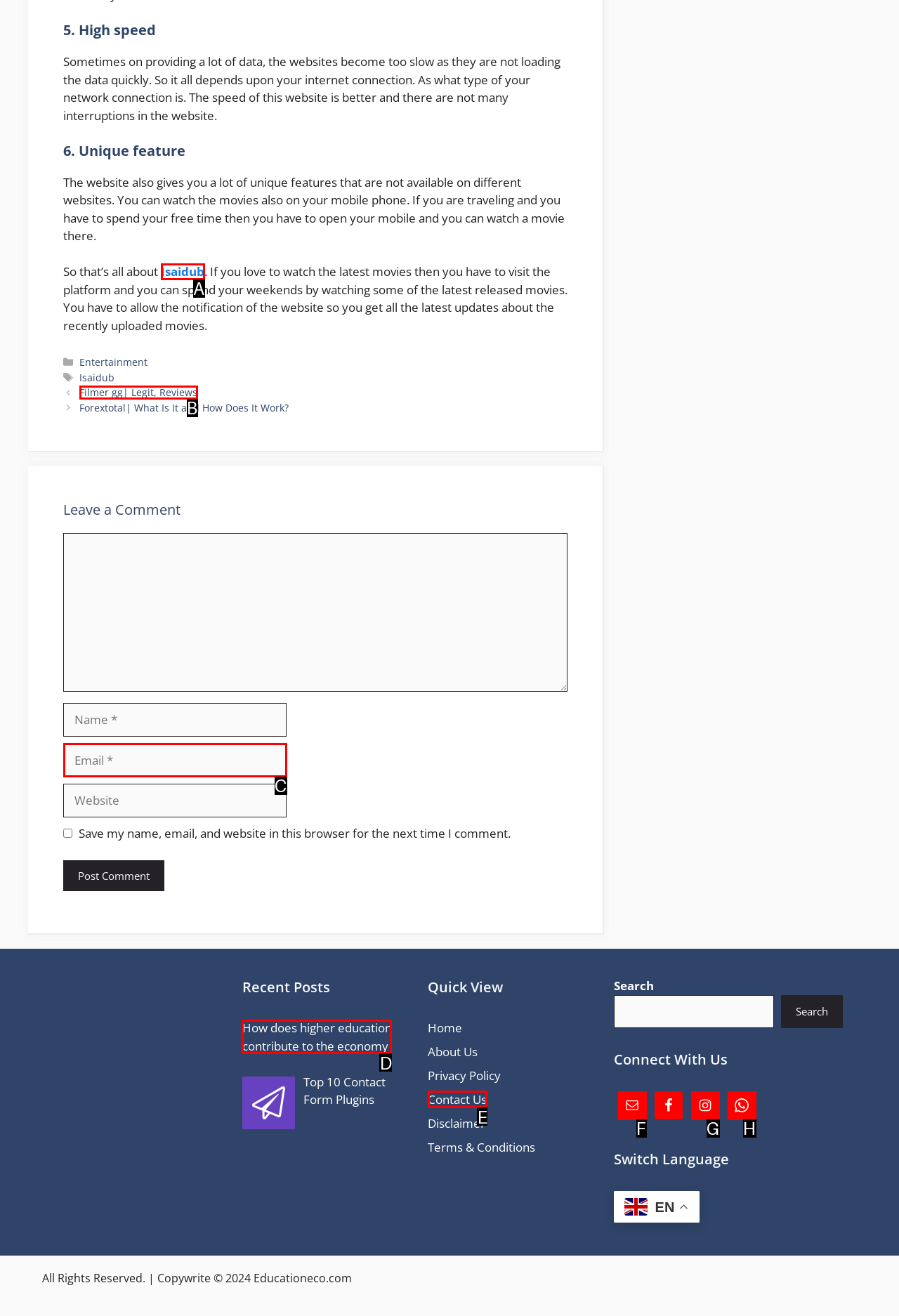Determine which HTML element I should select to execute the task: Contact Us
Reply with the corresponding option's letter from the given choices directly.

E